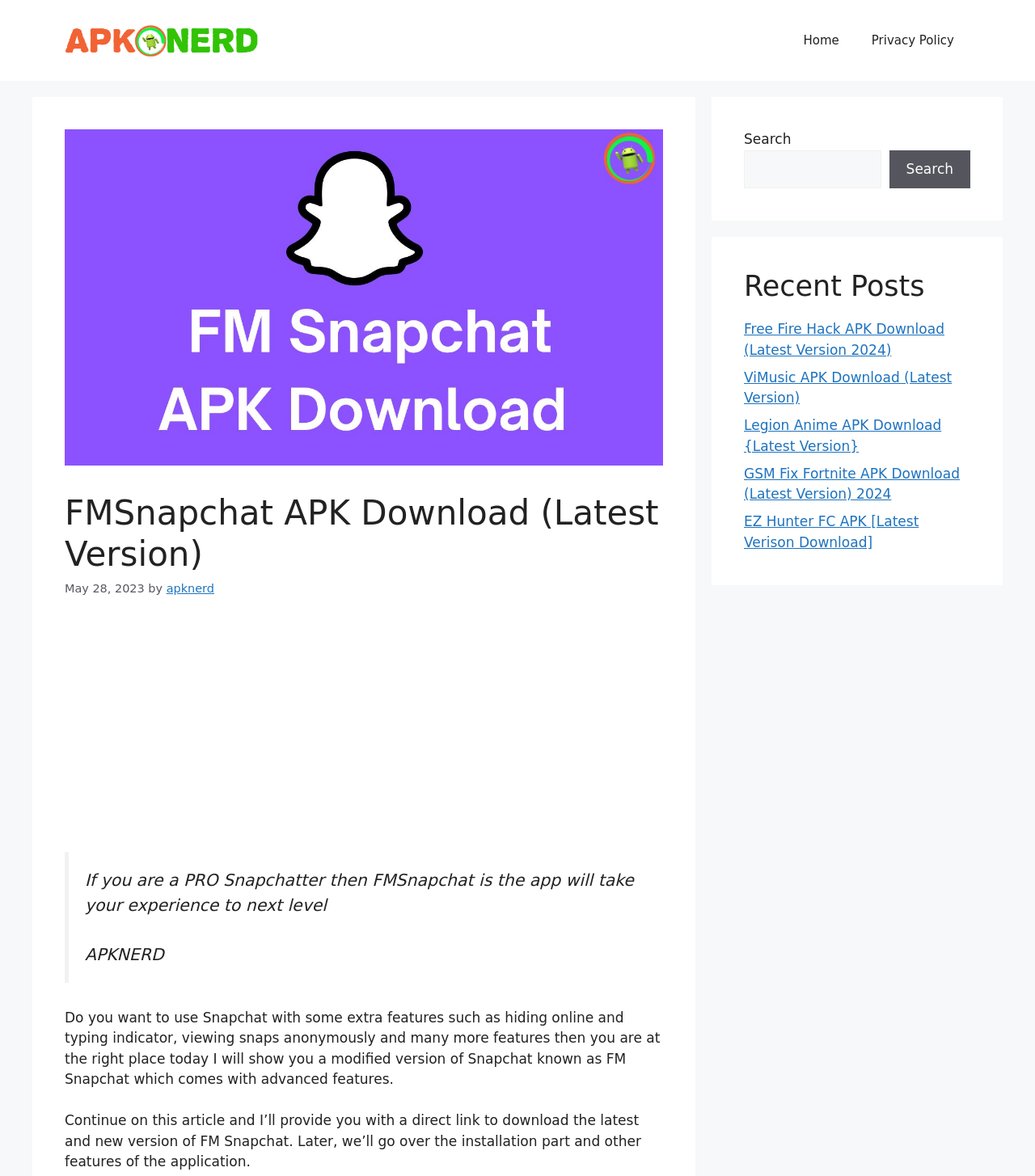Identify the bounding box coordinates for the UI element described as: "parent_node: Search name="s"". The coordinates should be provided as four floats between 0 and 1: [left, top, right, bottom].

[0.719, 0.127, 0.851, 0.16]